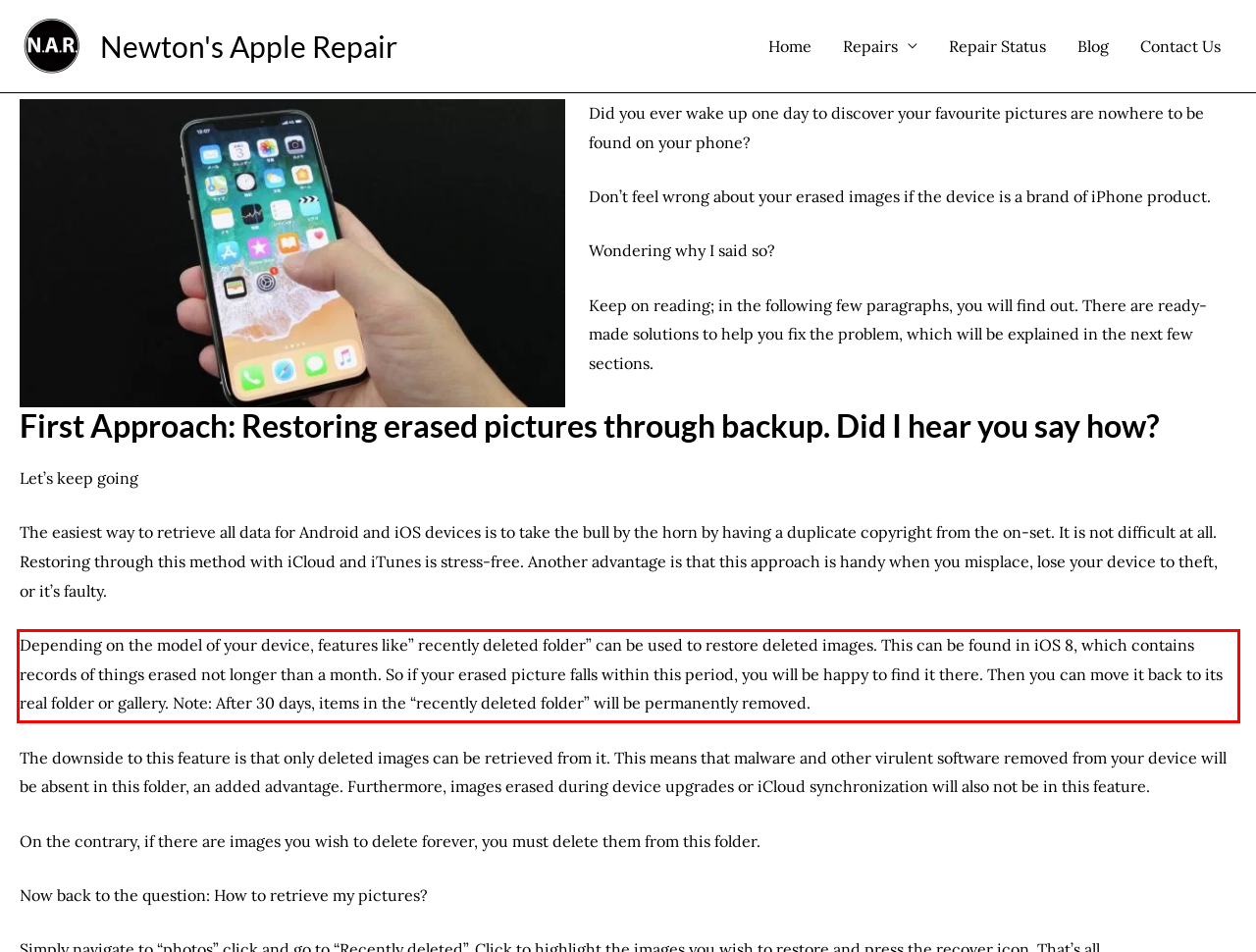Identify and extract the text within the red rectangle in the screenshot of the webpage.

Depending on the model of your device, features like” recently deleted folder” can be used to restore deleted images. This can be found in iOS 8, which contains records of things erased not longer than a month. So if your erased picture falls within this period, you will be happy to find it there. Then you can move it back to its real folder or gallery. Note: After 30 days, items in the “recently deleted folder” will be permanently removed.